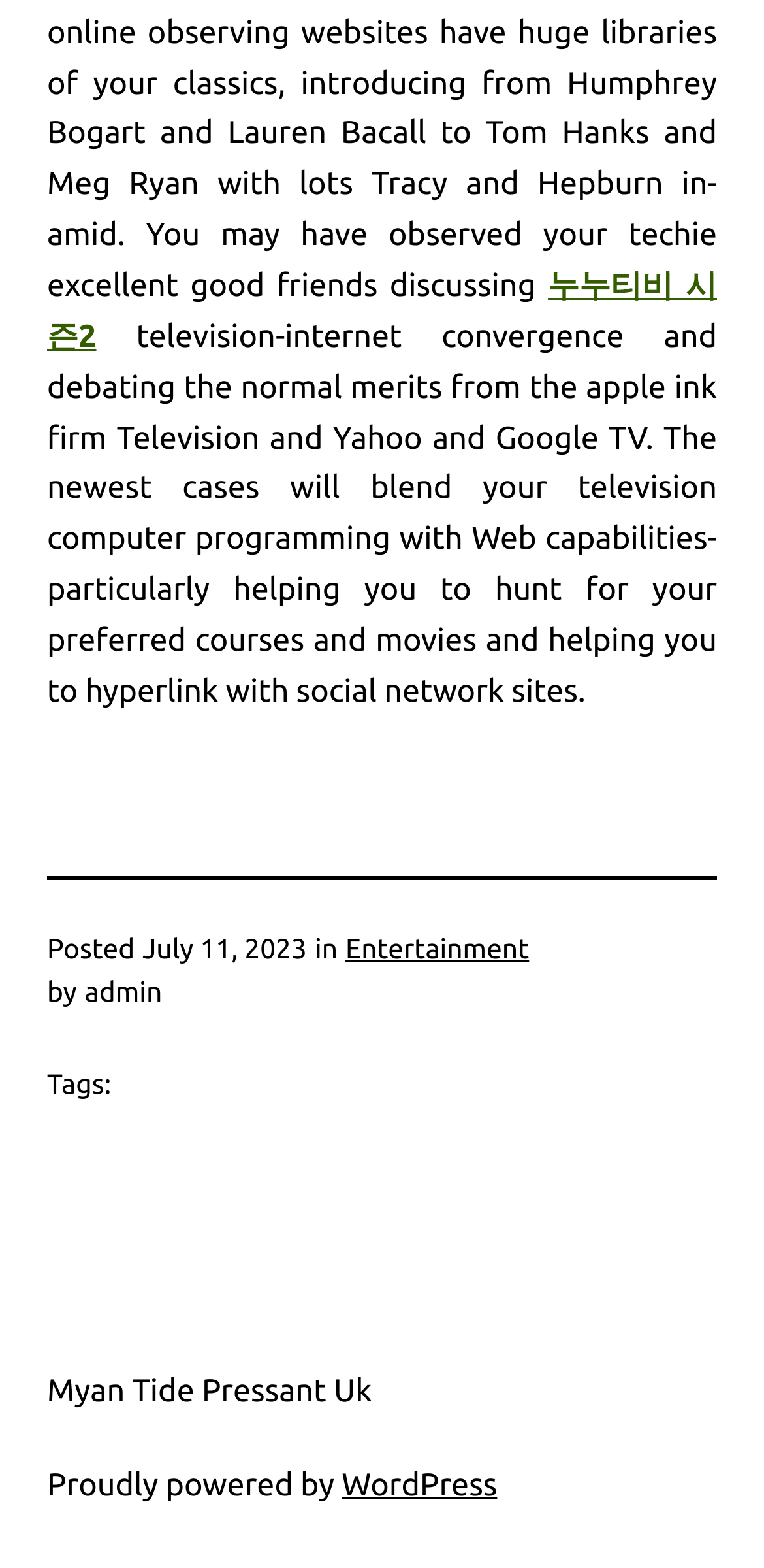Provide the bounding box coordinates of the UI element this sentence describes: "Myan Tide Pressant Uk".

[0.062, 0.876, 0.487, 0.899]